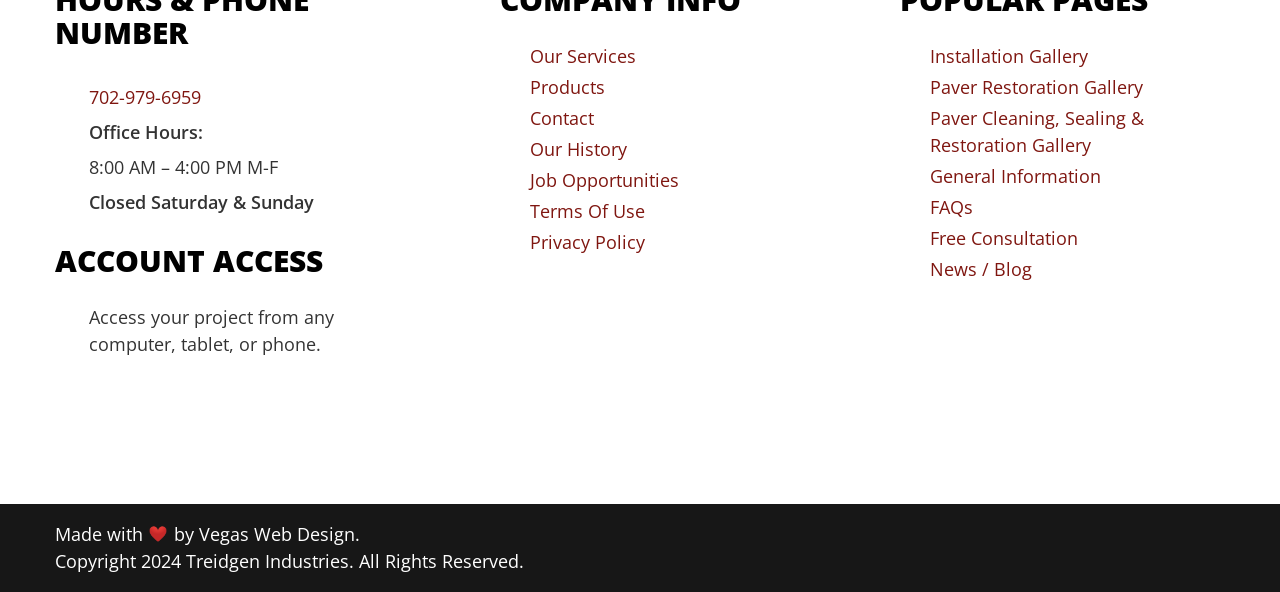Provide the bounding box coordinates for the specified HTML element described in this description: "Vegas Web Design". The coordinates should be four float numbers ranging from 0 to 1, in the format [left, top, right, bottom].

[0.155, 0.882, 0.277, 0.922]